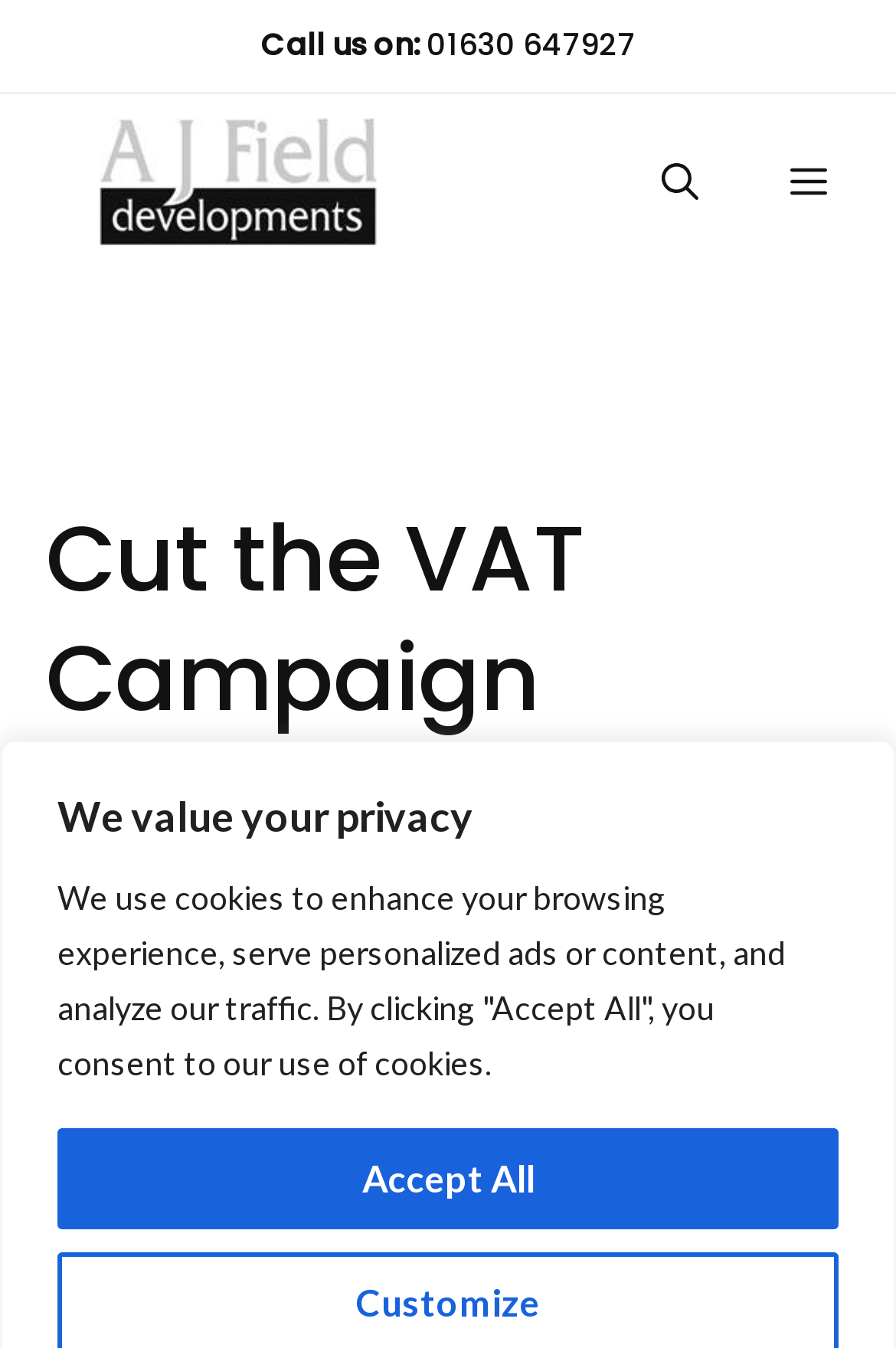Generate a comprehensive description of the webpage.

Here is the detailed description of the webpage:

At the top of the page, there is a section that spans almost the entire width, containing a heading with a phone number, "Call us on: 01630 647927". Below this, there is a logo of "A J Field" which is also a link. 

To the right of the logo, there are two buttons, "Menu" and "Open Search Bar". The "Menu" button is not expanded, and it controls a mobile menu. 

Further down, there is a section that takes up most of the page's width, with a heading that reads "Cut the VAT Campaign Today". Below this heading, there is a date, "December 13, 2022", displayed in a time format. 

At the very bottom of the page, there is a section that spans almost the entire width, containing a message about privacy and cookies. This section includes a button labeled "Accept All" to consent to the use of cookies.